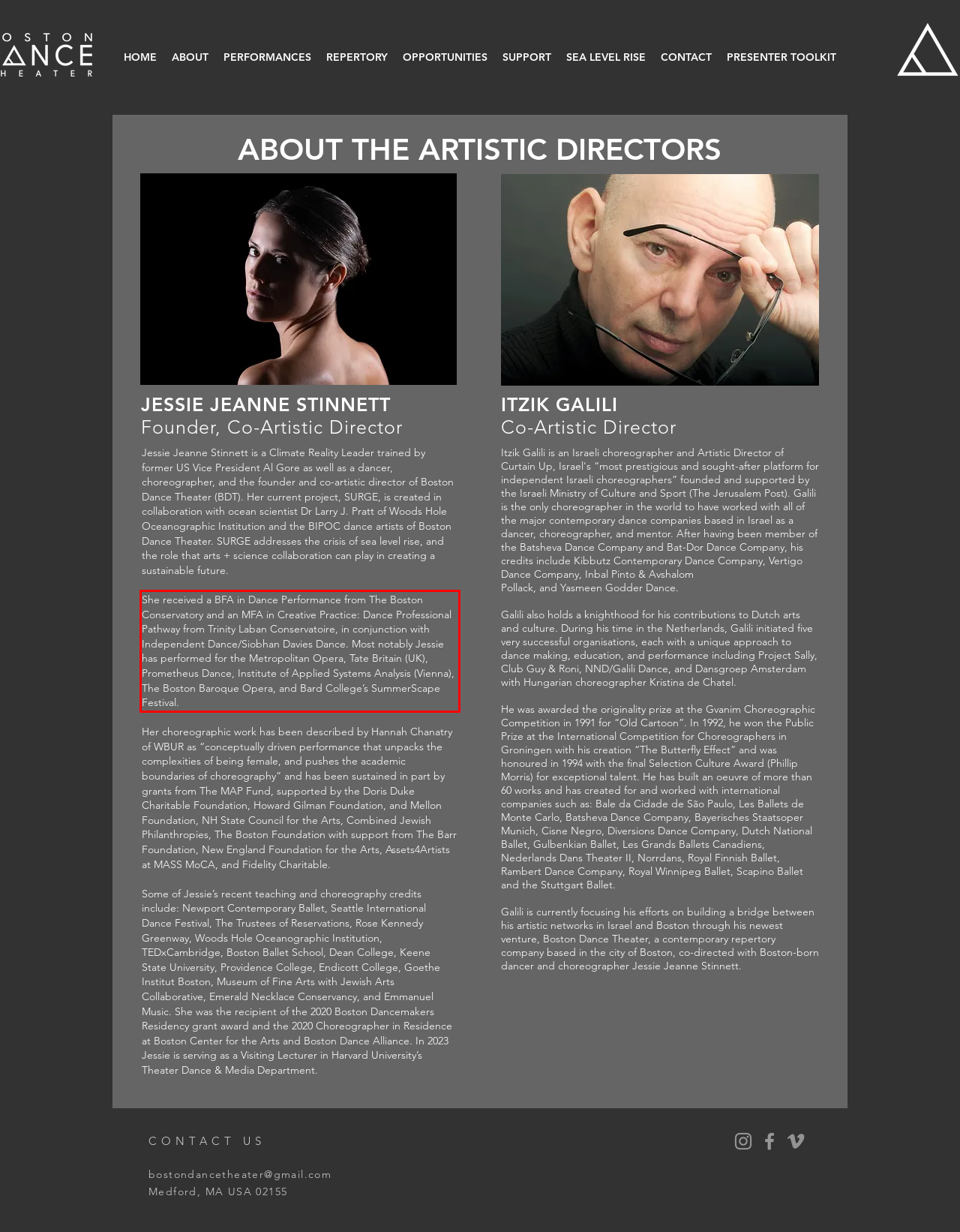You have a screenshot with a red rectangle around a UI element. Recognize and extract the text within this red bounding box using OCR.

She received a BFA in Dance Performance from The Boston Conservatory and an MFA in Creative Practice: Dance Professional Pathway from Trinity Laban Conservatoire, in conjunction with Independent Dance/Siobhan Davies Dance. Most notably Jessie has performed for the Metropolitan Opera, Tate Britain (UK), Prometheus Dance, Institute of Applied Systems Analysis (Vienna), The Boston Baroque Opera, and Bard College’s SummerScape Festival.